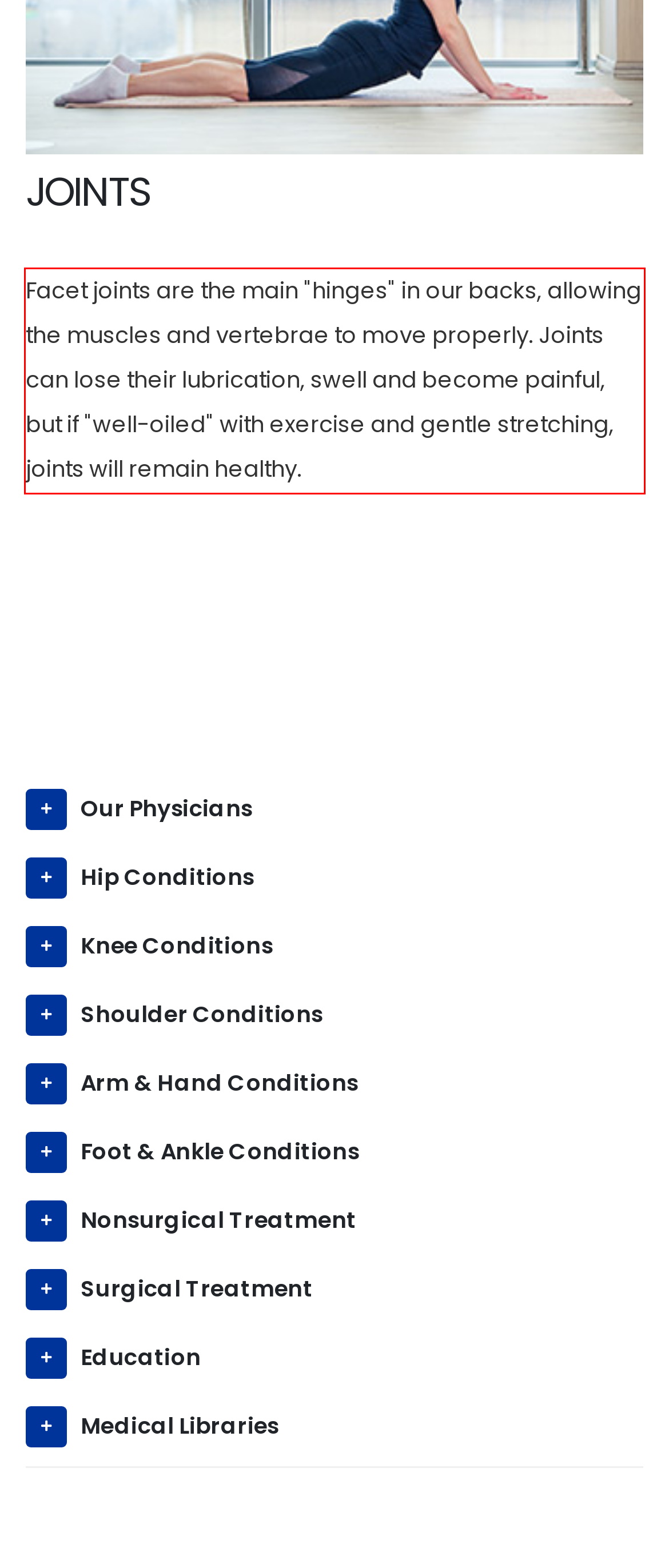You are provided with a screenshot of a webpage that includes a UI element enclosed in a red rectangle. Extract the text content inside this red rectangle.

Facet joints are the main "hinges" in our backs, allowing the muscles and vertebrae to move properly. Joints can lose their lubrication, swell and become painful, but if "well-oiled" with exercise and gentle stretching, joints will remain healthy.